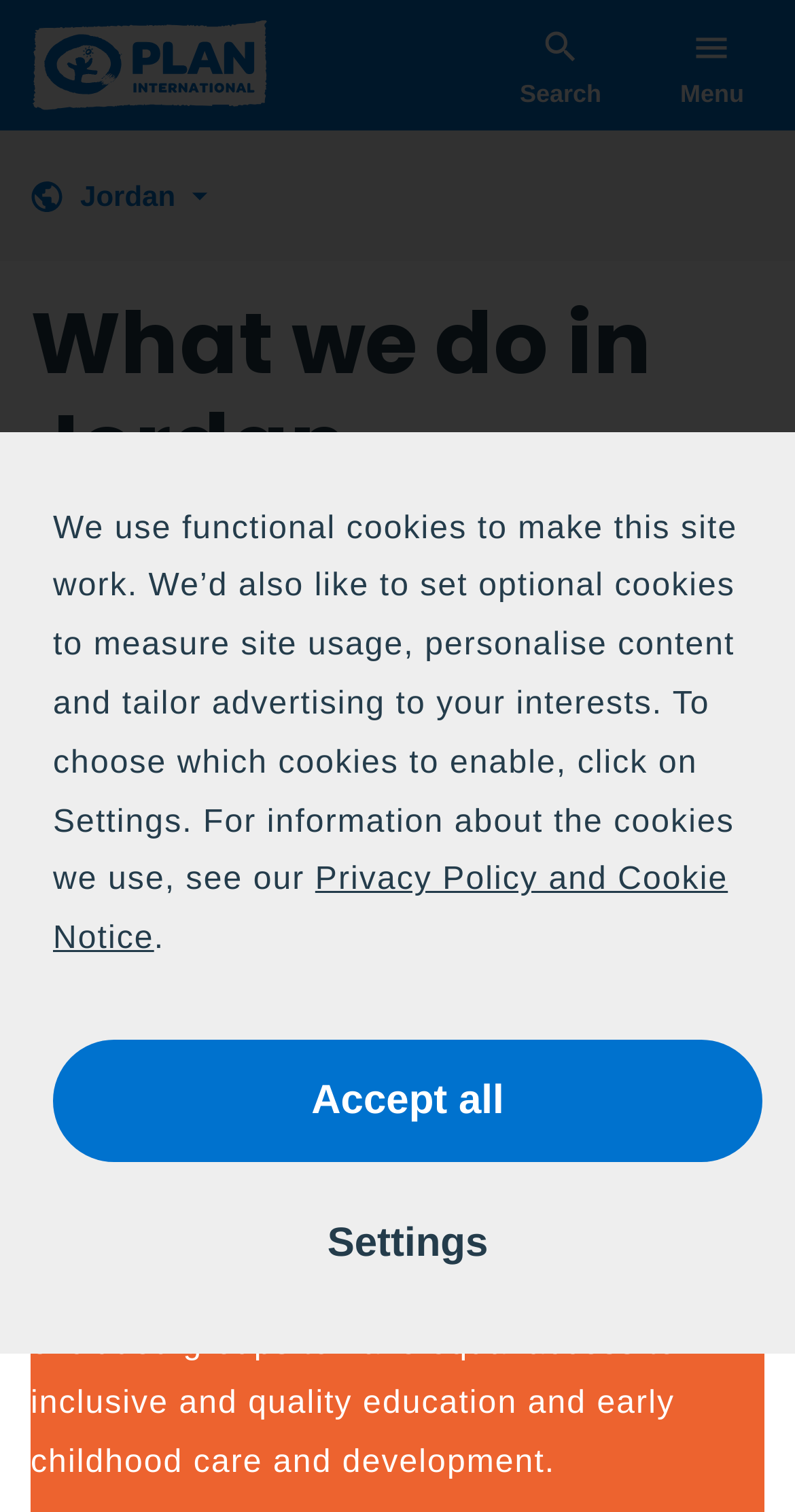What is the topic of the first section?
Craft a detailed and extensive response to the question.

The first section of the webpage has a heading 'What we do in Jordan' and a subheading 'Education', which suggests that the topic of the first section is education.